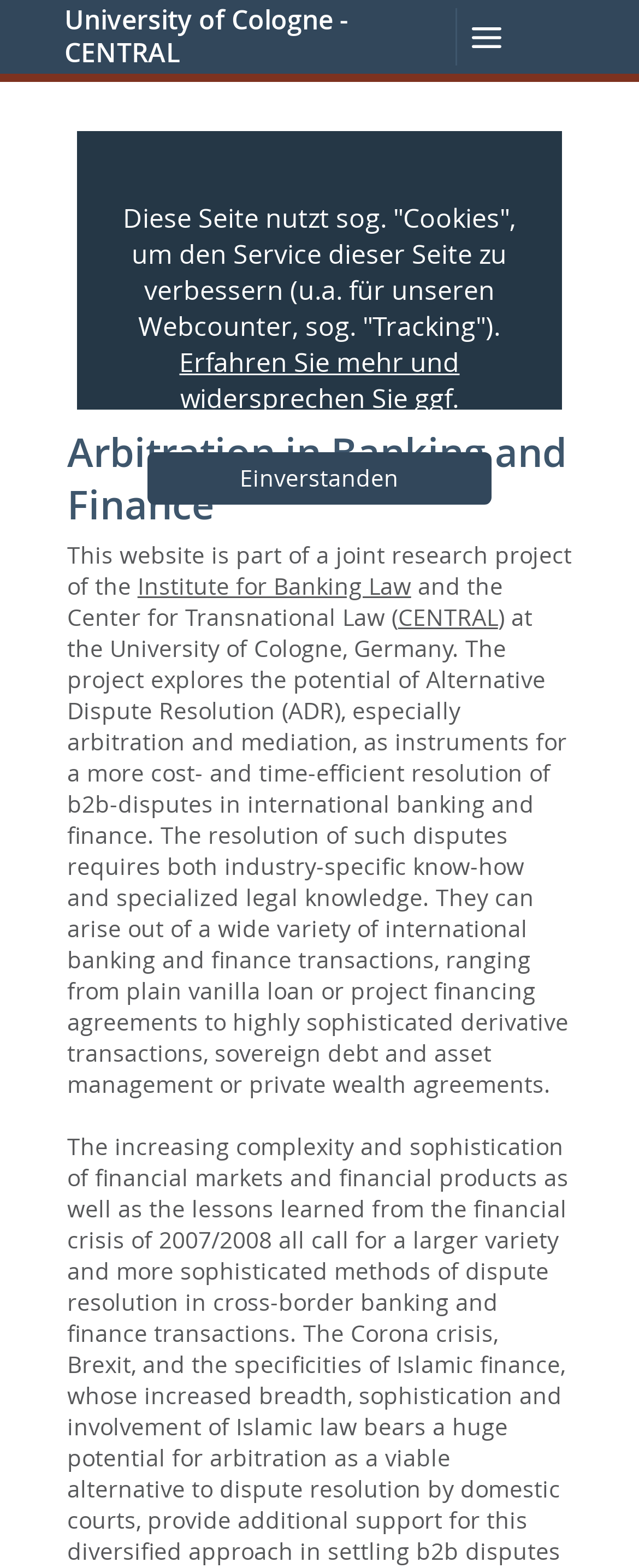Please answer the following question using a single word or phrase: 
What is the name of the university?

University of Cologne